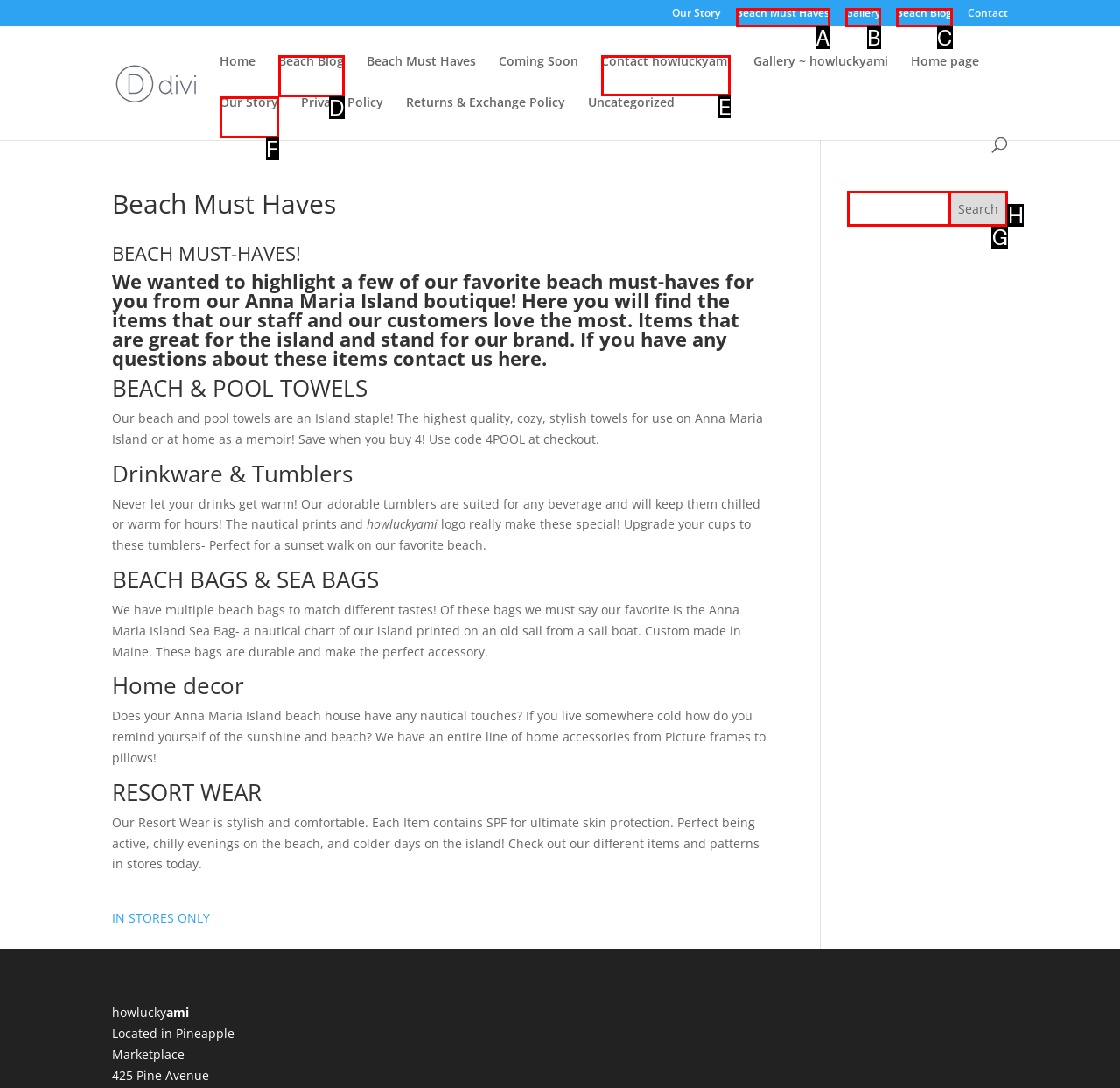Tell me which option I should click to complete the following task: Contact howluckyami
Answer with the option's letter from the given choices directly.

E